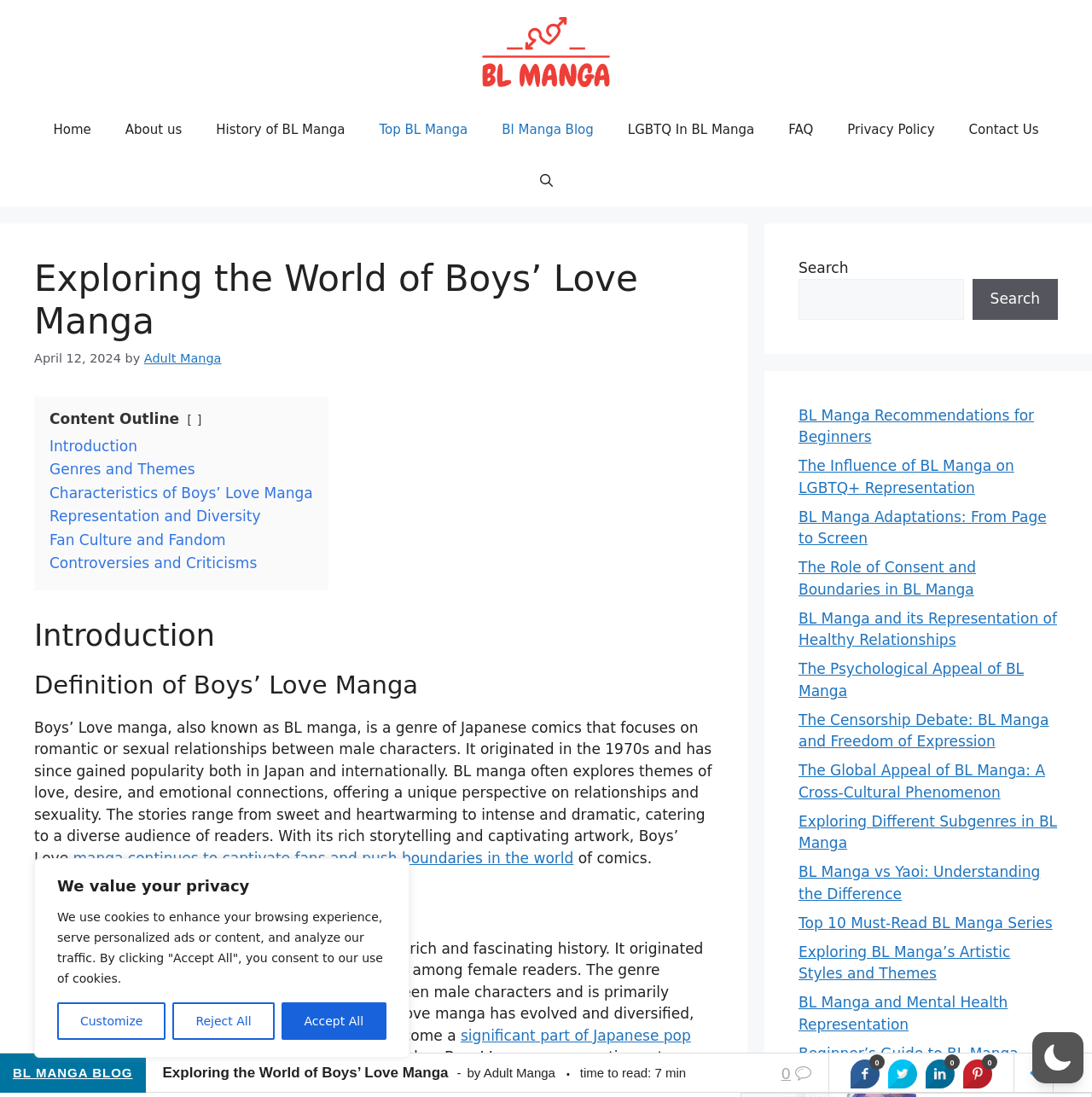Generate a thorough caption detailing the webpage content.

This webpage is about exploring the world of Boys' Love Manga, also known as BL Manga. At the top, there is a banner with a link to the site and an image of the site's logo. Below the banner, there is a navigation menu with links to various sections of the site, including Home, About us, History of BL Manga, Top BL Manga, BL Manga Blog, LGBTQ In BL Manga, FAQ, Privacy Policy, and Contact Us.

On the left side of the page, there is a section with a heading "Exploring the World of Boys' Love Manga" and a subheading "Content Outline" with links to different sections of the article, including Introduction, Genres and Themes, Characteristics of Boys' Love Manga, Representation and Diversity, Fan Culture and Fandom, and Controversies and Criticisms.

The main content of the page is divided into several sections. The first section is an introduction to Boys' Love Manga, defining what it is and its origins. The second section discusses the history of Boys' Love Manga, its evolution, and its significance in Japanese pop culture. The subsequent sections explore various themes and subgenres of Boys' Love Manga, including its representation of healthy relationships, its psychological appeal, and its global appeal.

On the right side of the page, there is a complementary section with links to related articles, including BL Manga Recommendations for Beginners, The Influence of BL Manga on LGBTQ+ Representation, and The Role of Consent and Boundaries in BL Manga, among others.

At the bottom of the page, there are links to the BL Manga Blog, a heading "Exploring the World of Boys' Love Manga" with the author's name and a time to read indicator, and social media links.